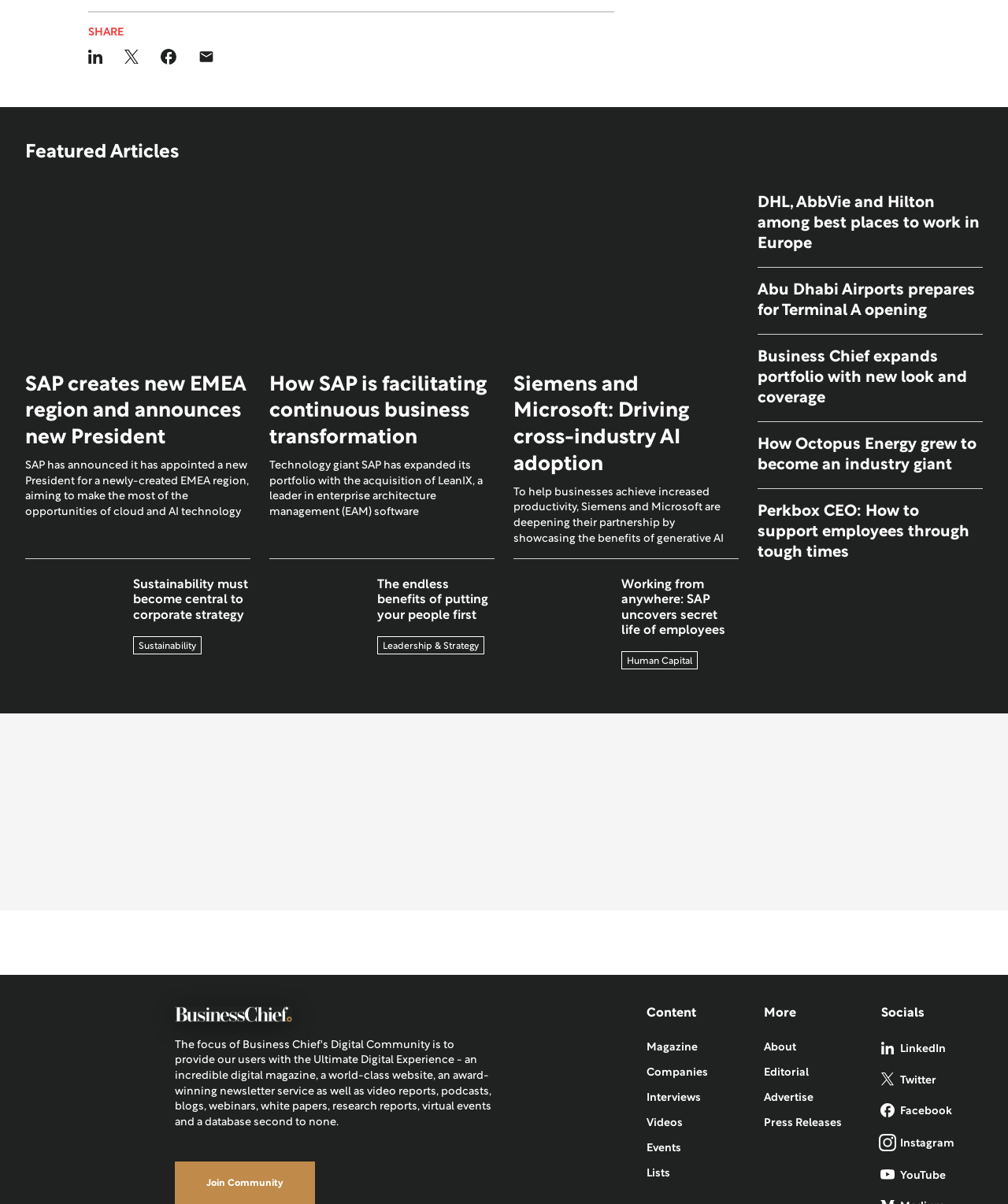Extract the bounding box coordinates of the UI element described by: "Companies". The coordinates should include four float numbers ranging from 0 to 1, e.g., [left, top, right, bottom].

[0.641, 0.879, 0.702, 0.901]